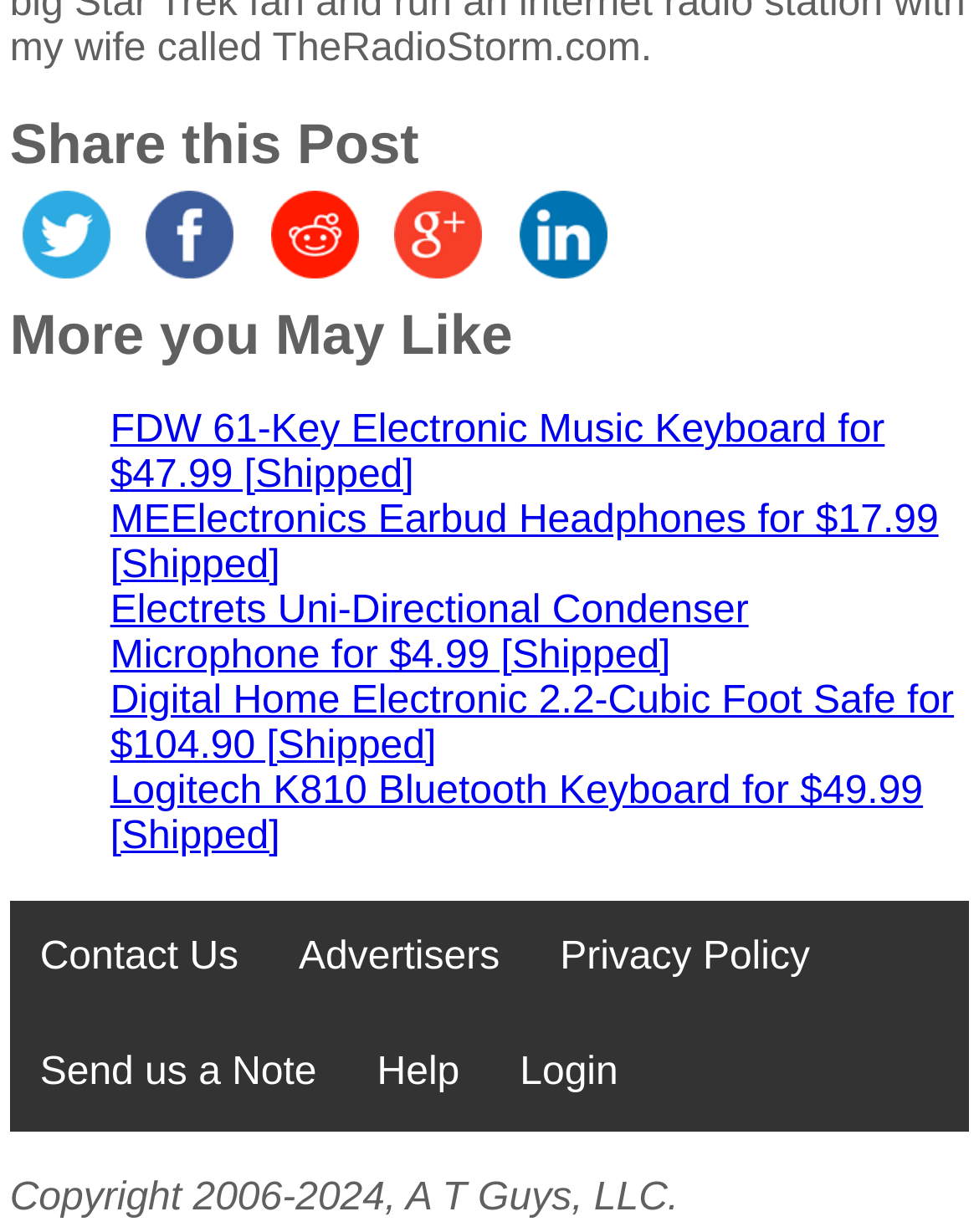Calculate the bounding box coordinates for the UI element based on the following description: "Login". Ensure the coordinates are four float numbers between 0 and 1, i.e., [left, top, right, bottom].

[0.5, 0.825, 0.662, 0.919]